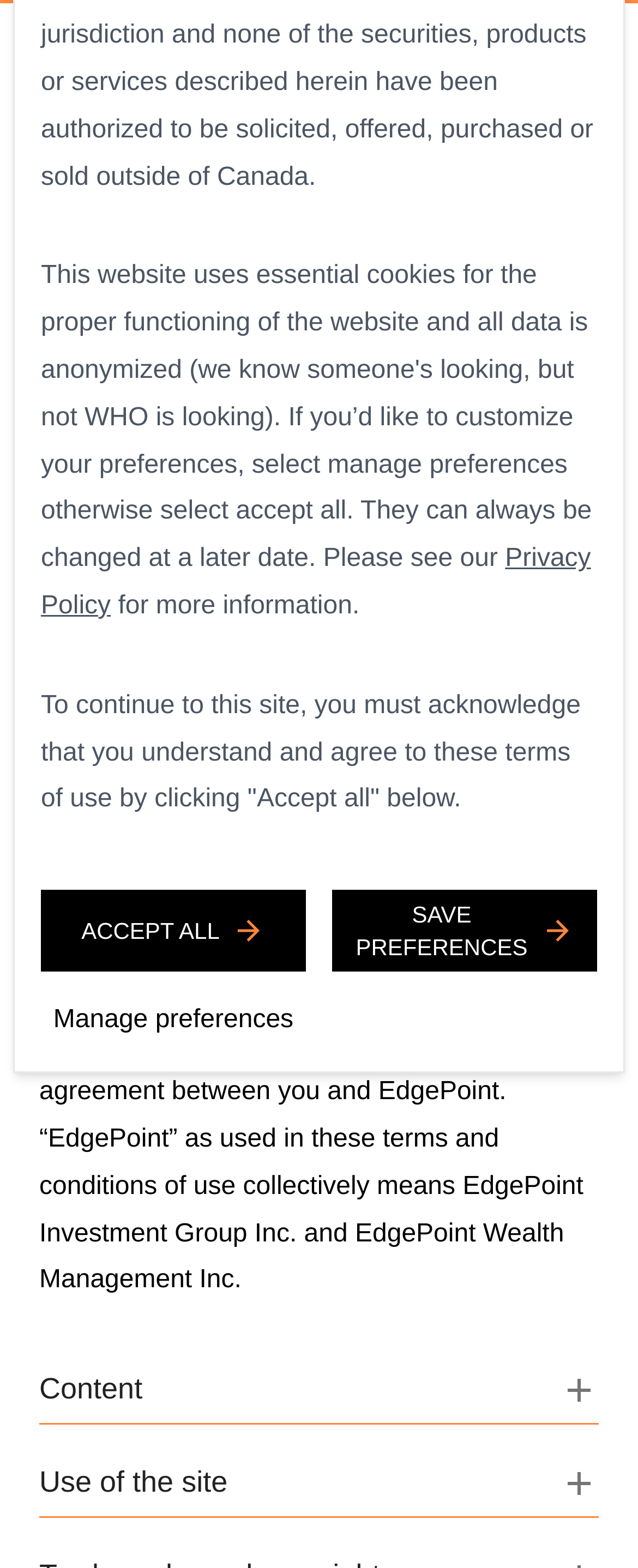Provide a short answer to the following question with just one word or phrase: What is the relationship between EdgePoint and EdgePoint Wealth Management Inc.?

They are collectively referred to as EdgePoint